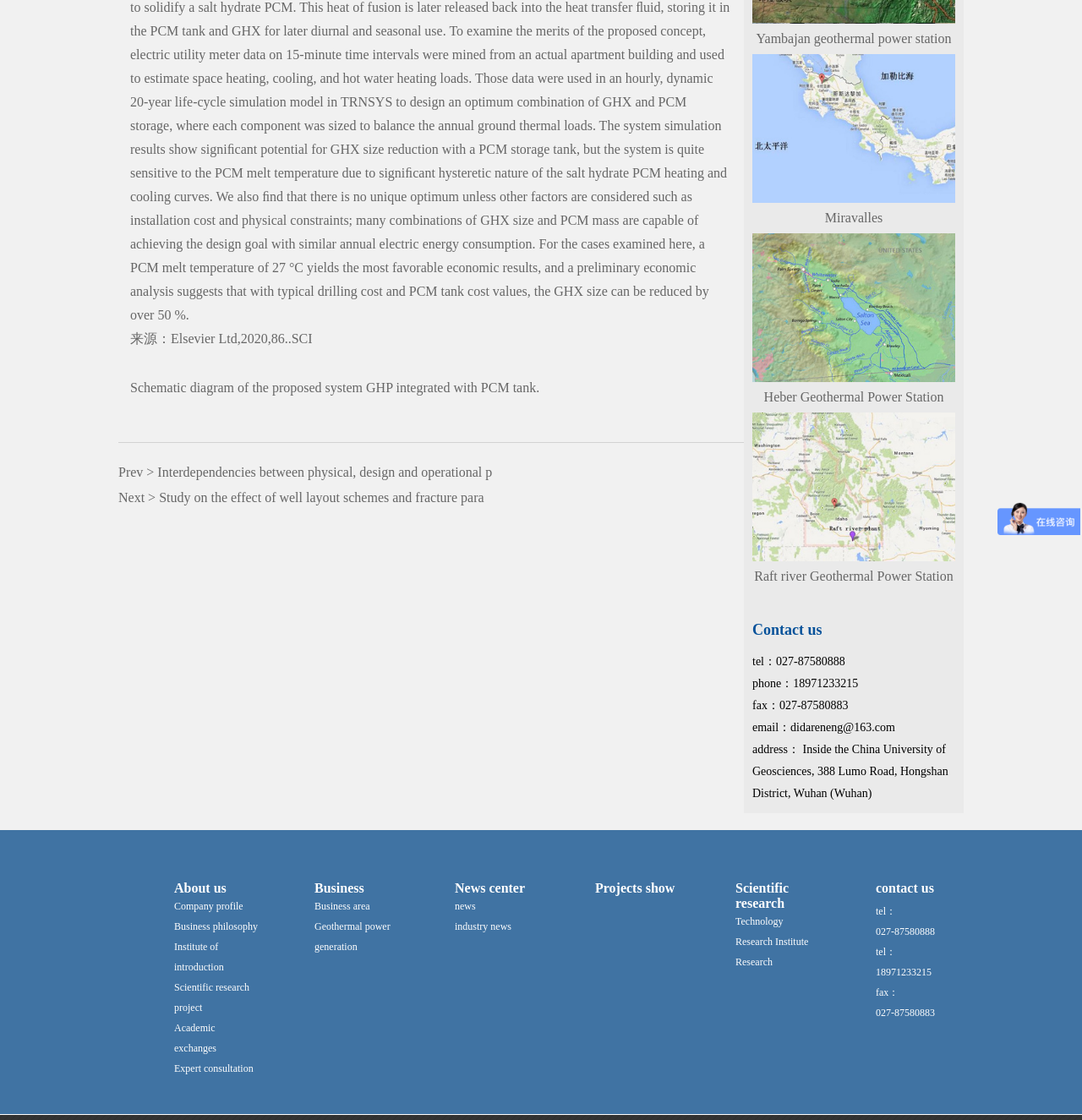Identify the bounding box for the given UI element using the description provided. Coordinates should be in the format (top-left x, top-left y, bottom-right x, bottom-right y) and must be between 0 and 1. Here is the description: Research Institute Research

[0.68, 0.835, 0.747, 0.864]